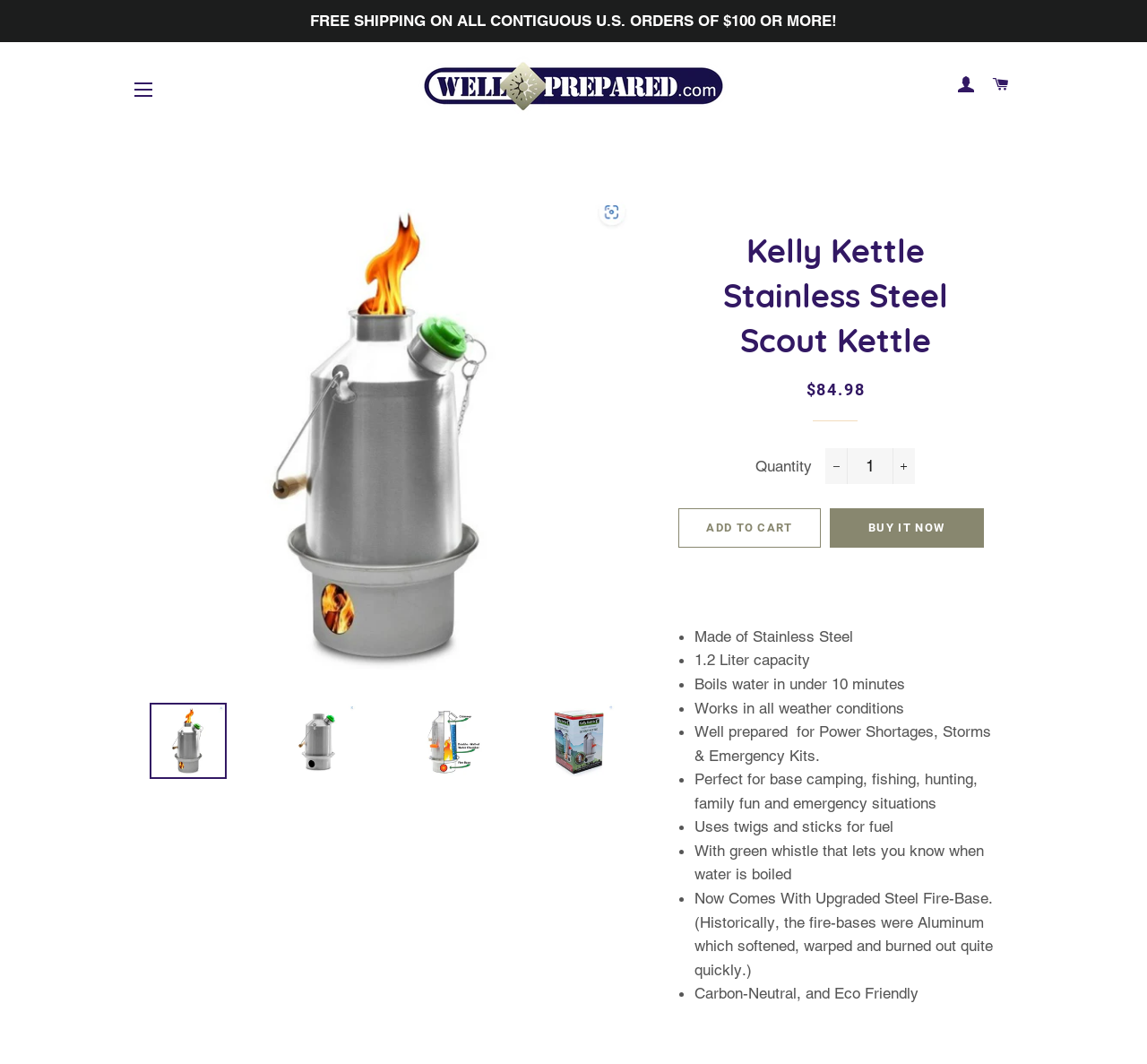How long does it take to boil water with the Kelly Kettle?
Based on the visual, give a brief answer using one word or a short phrase.

Under 10 minutes